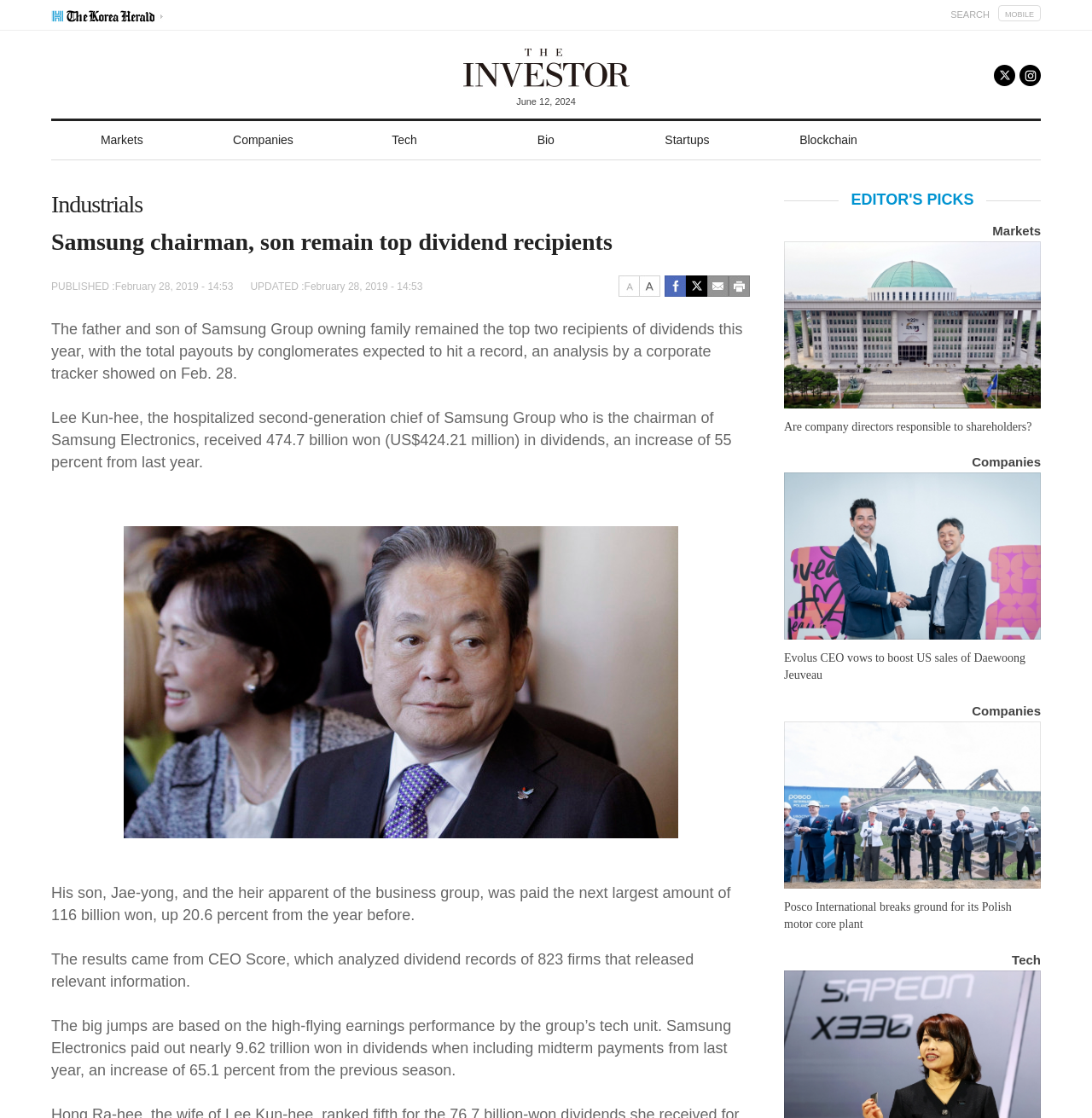Identify the bounding box coordinates for the UI element that matches this description: "alt="sms"".

[0.648, 0.248, 0.667, 0.261]